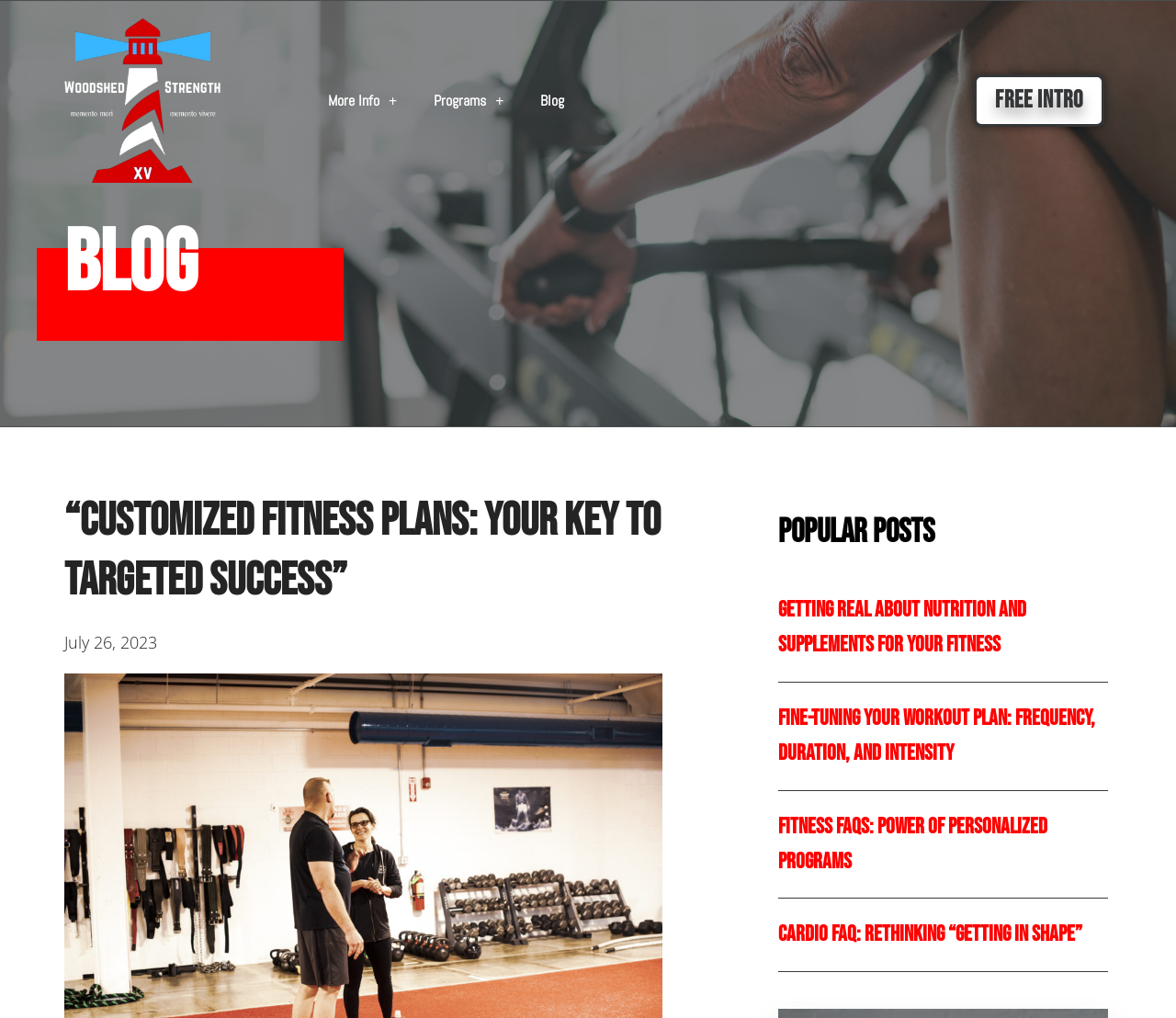Please provide the bounding box coordinates in the format (top-left x, top-left y, bottom-right x, bottom-right y). Remember, all values are floating point numbers between 0 and 1. What is the bounding box coordinate of the region described as: Blog

[0.444, 0.078, 0.496, 0.12]